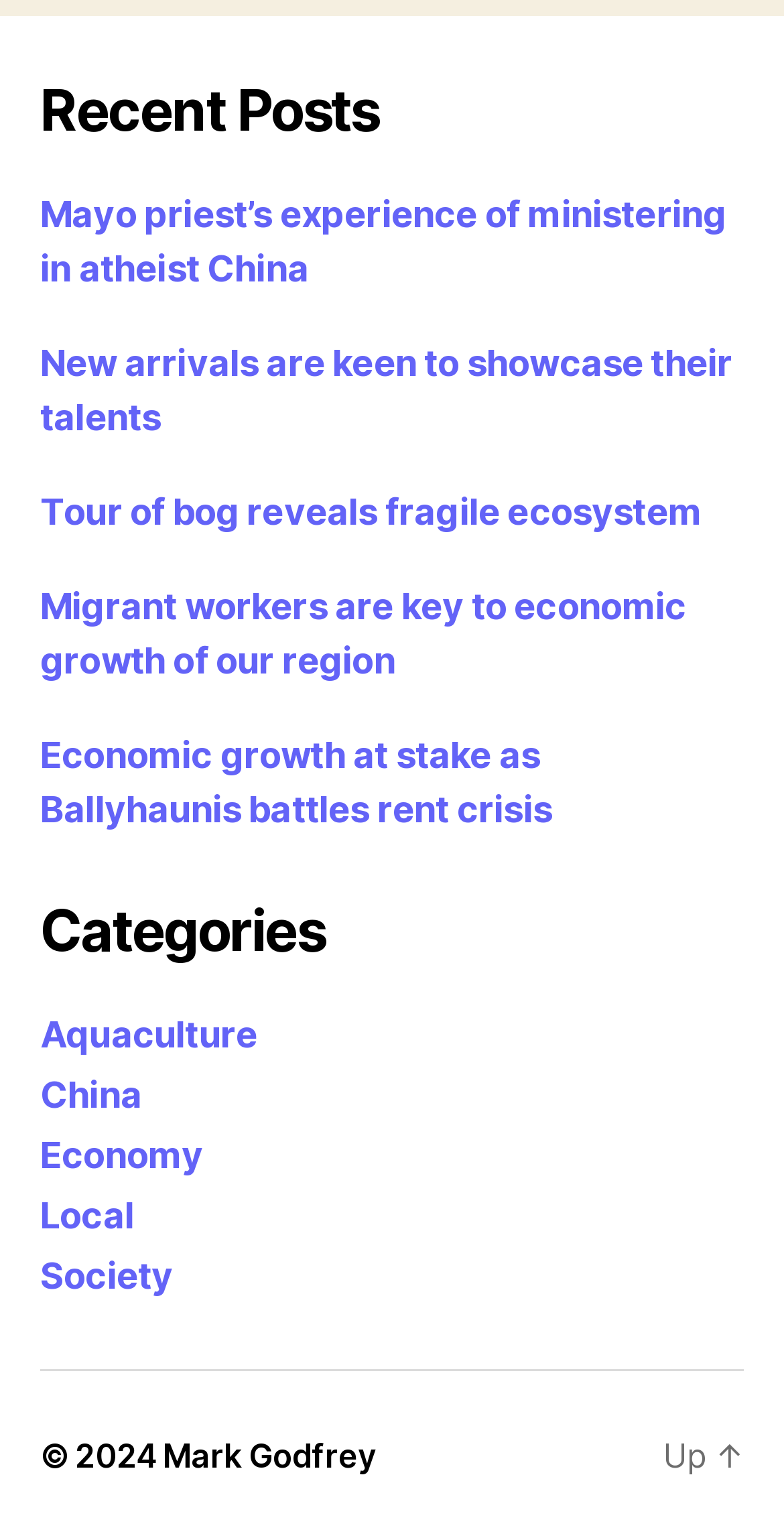Identify the bounding box coordinates for the UI element that matches this description: "Society".

[0.051, 0.814, 0.221, 0.842]